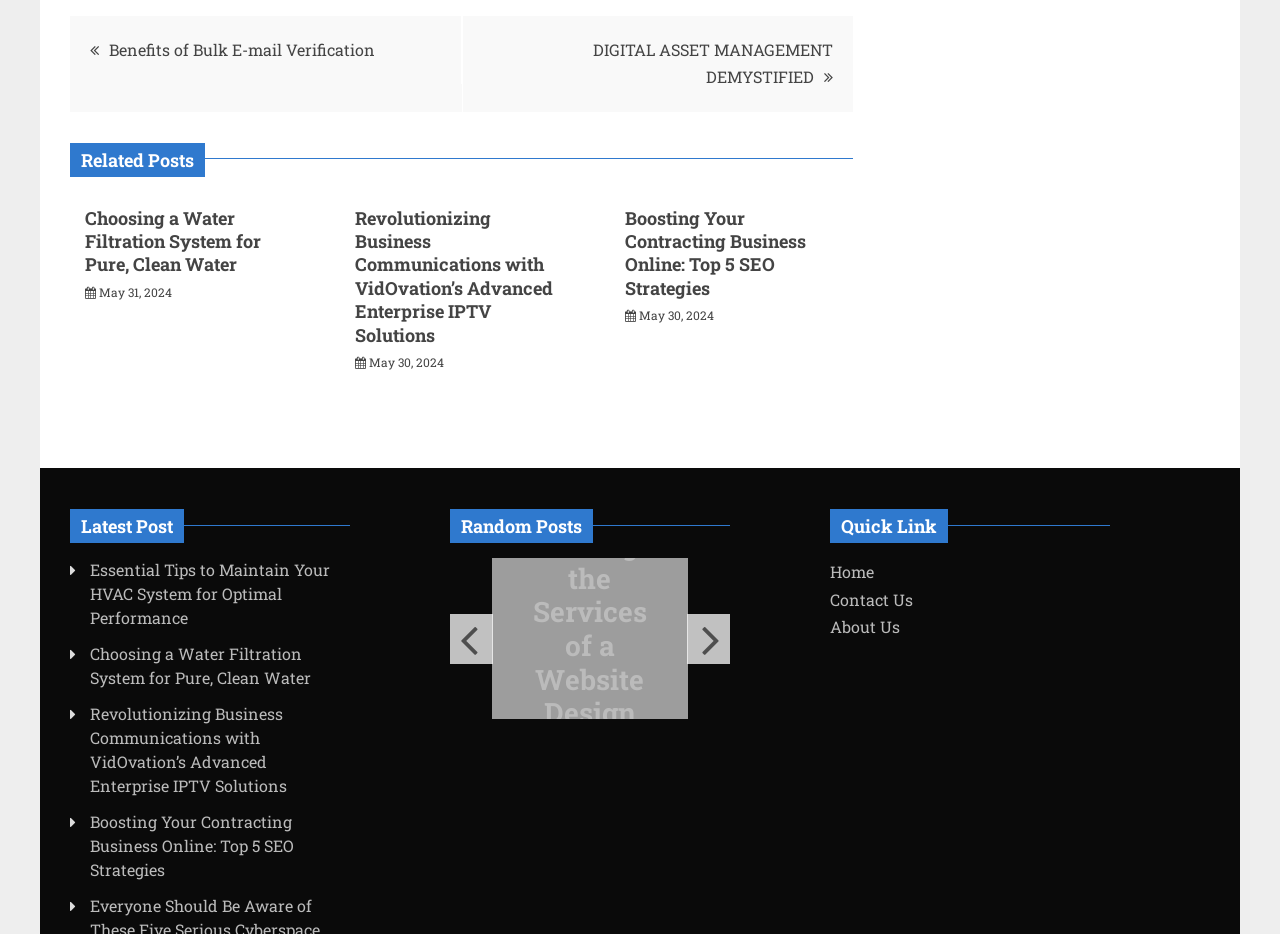Could you determine the bounding box coordinates of the clickable element to complete the instruction: "Click on 'Benefits of Bulk E-mail Verification'"? Provide the coordinates as four float numbers between 0 and 1, i.e., [left, top, right, bottom].

[0.085, 0.042, 0.293, 0.064]